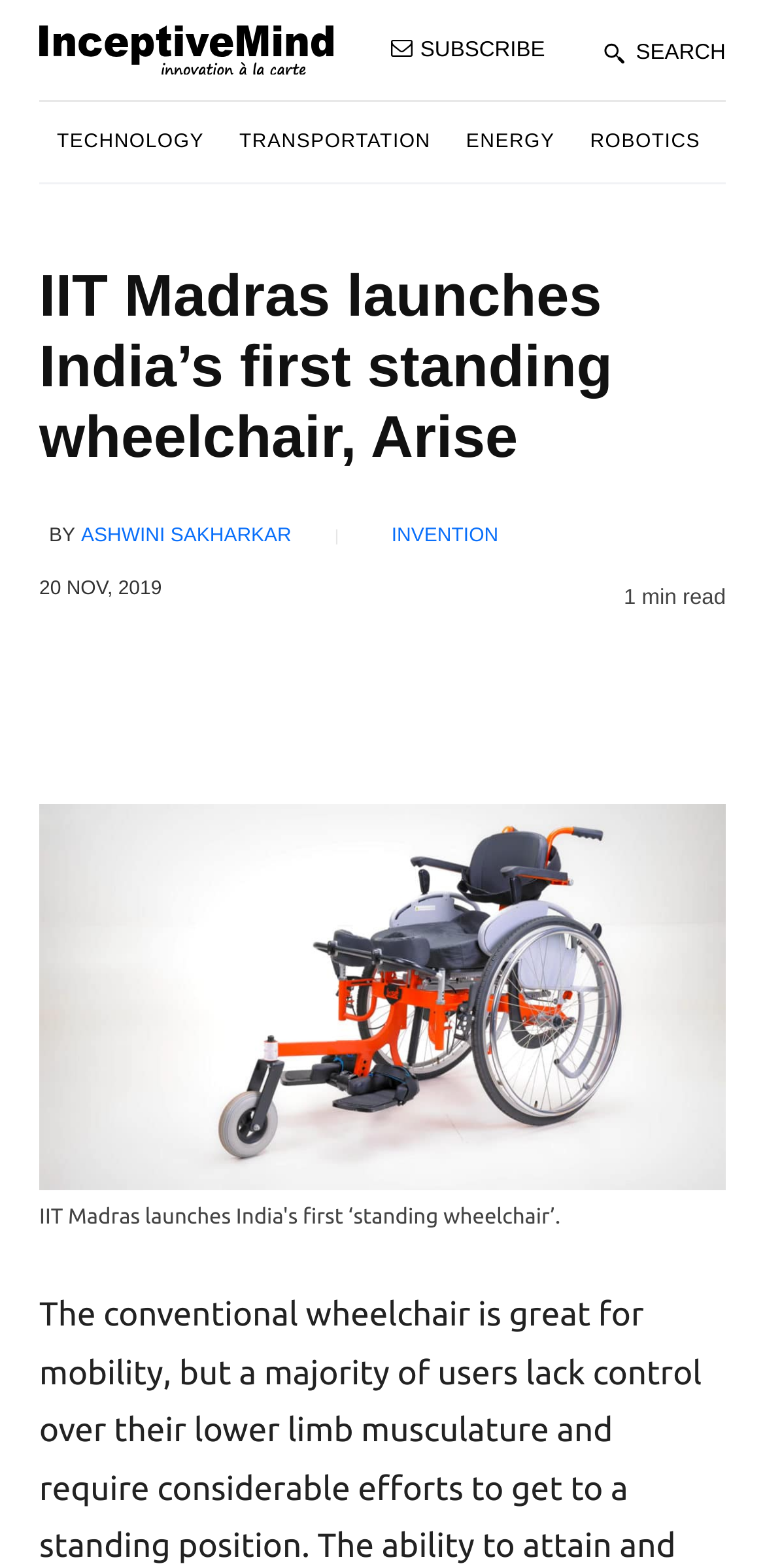What is the date of the article? Based on the screenshot, please respond with a single word or phrase.

20 NOV, 2019